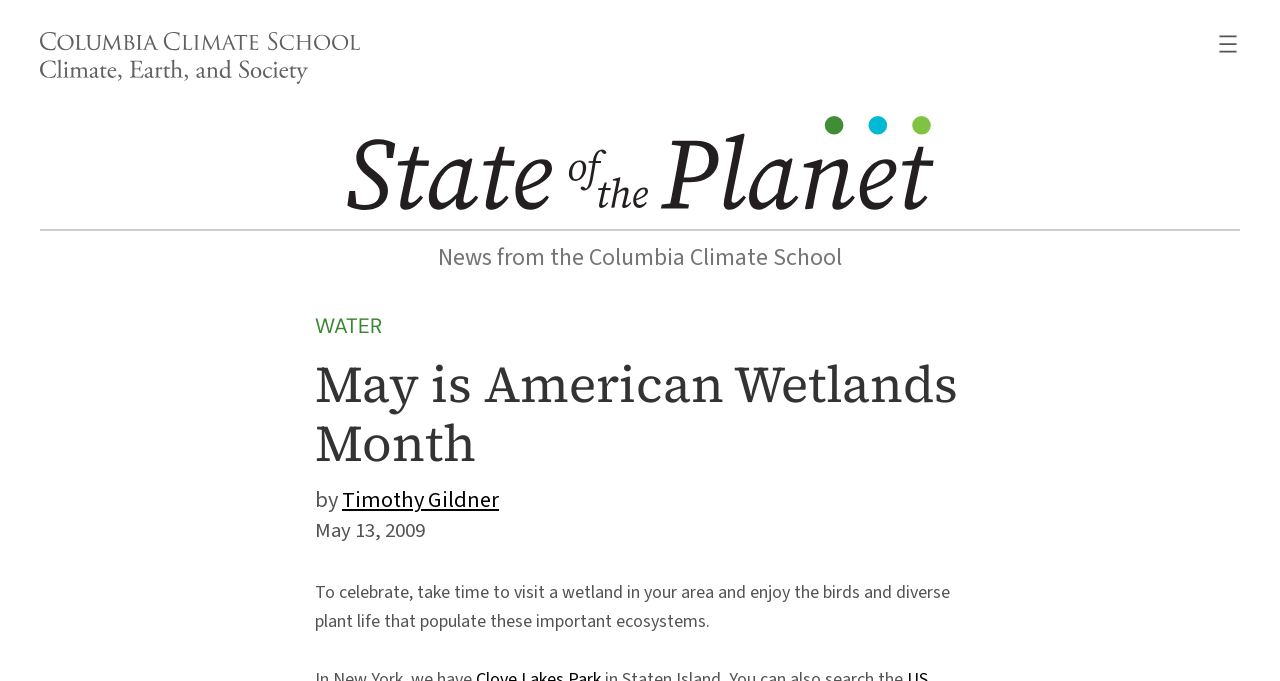Provide a one-word or brief phrase answer to the question:
Who wrote the article?

Timothy Gildner